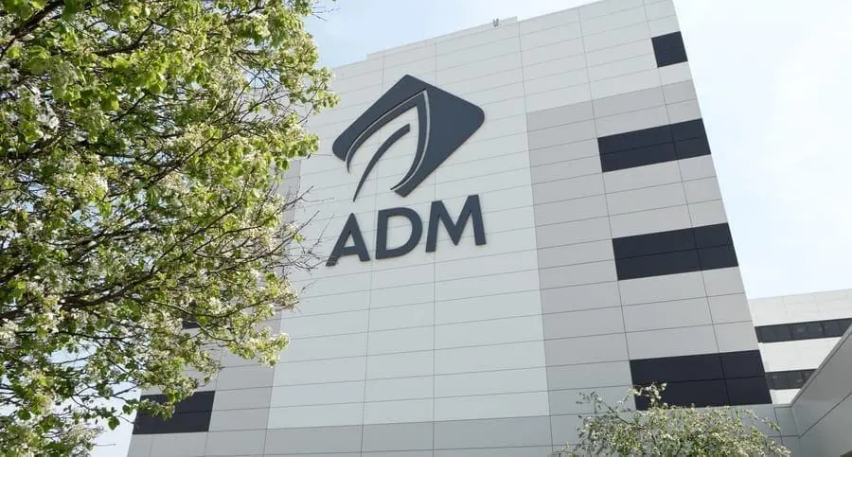What is the significance of the green foliage in the foreground?
From the image, provide a succinct answer in one word or a short phrase.

Adds a touch of nature